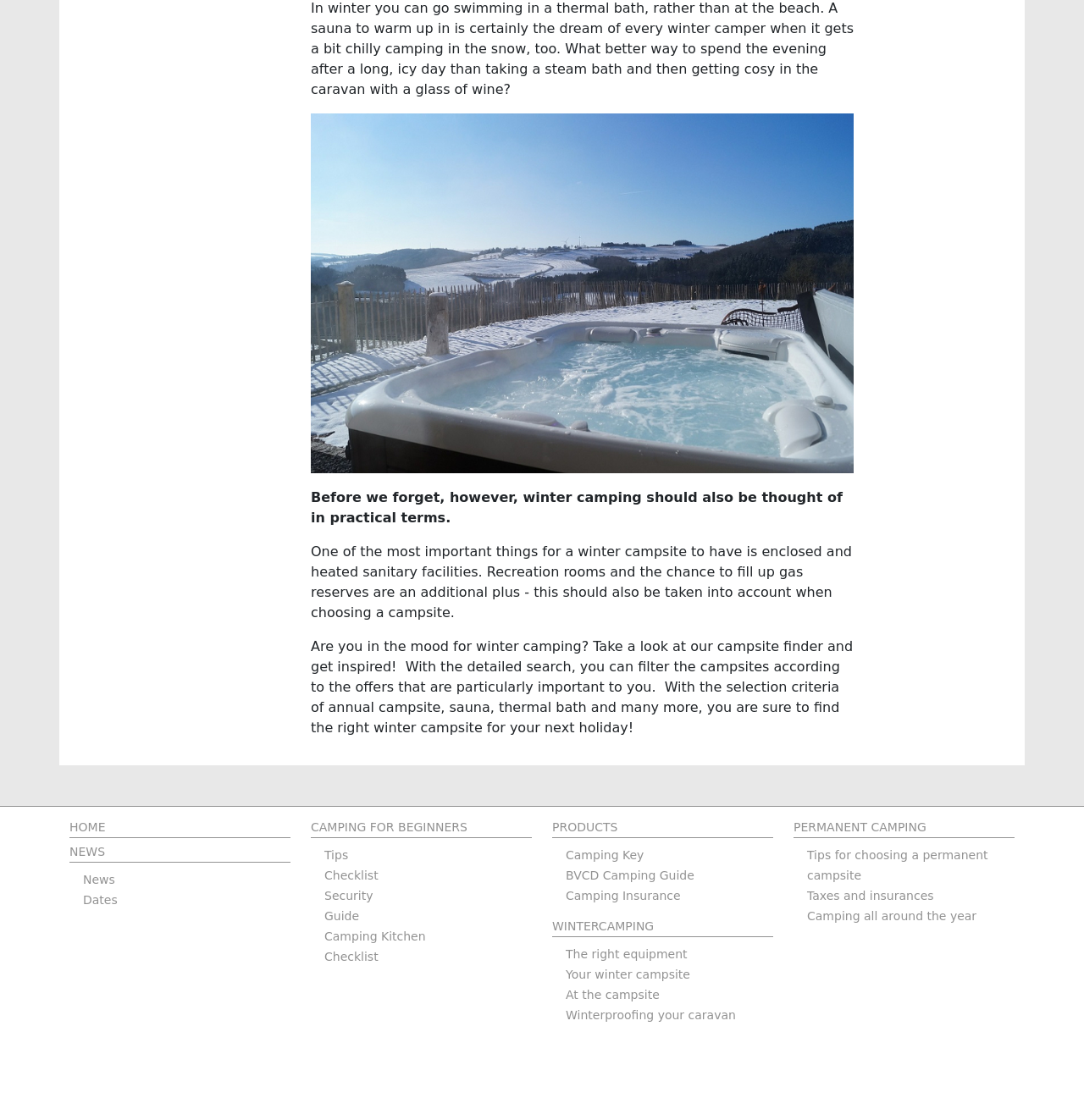Examine the image and give a thorough answer to the following question:
What is the benefit of taking a steam bath after a long, icy day?

According to the text, taking a steam bath after a long, icy day is a way to warm up and get cosy, making it a pleasant way to spend the evening while winter camping.